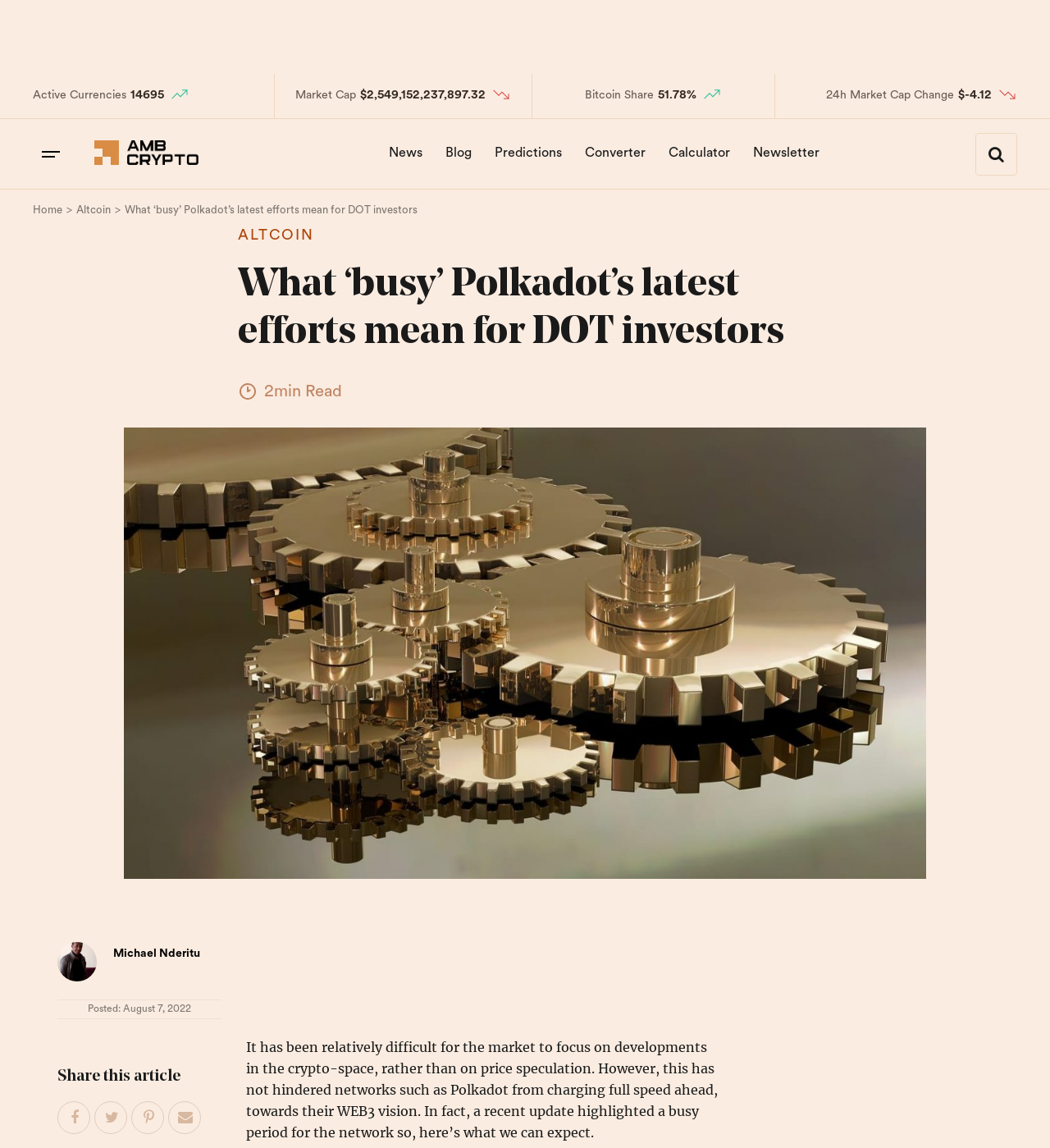Locate the bounding box coordinates of the segment that needs to be clicked to meet this instruction: "Go to the Home page".

[0.031, 0.177, 0.059, 0.189]